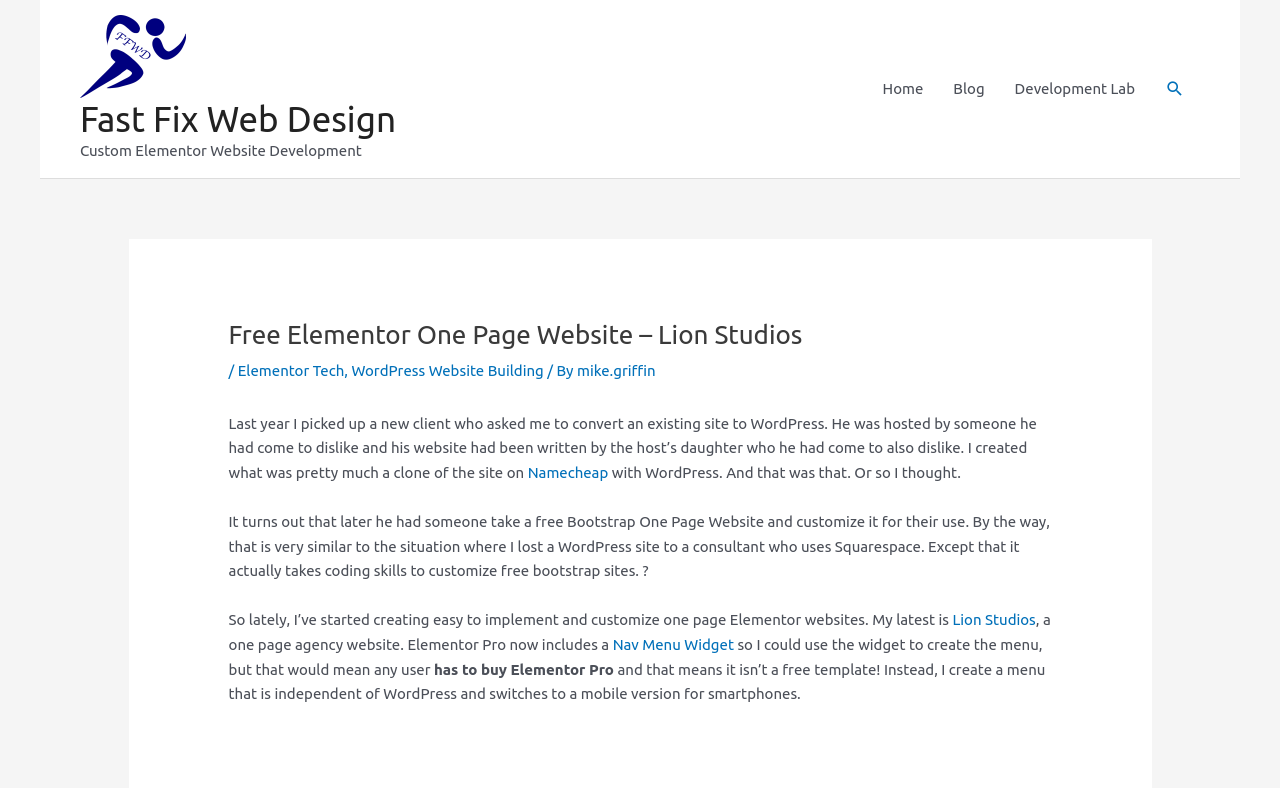Please predict the bounding box coordinates of the element's region where a click is necessary to complete the following instruction: "Click the logo". The coordinates should be represented by four float numbers between 0 and 1, i.e., [left, top, right, bottom].

[0.062, 0.059, 0.145, 0.08]